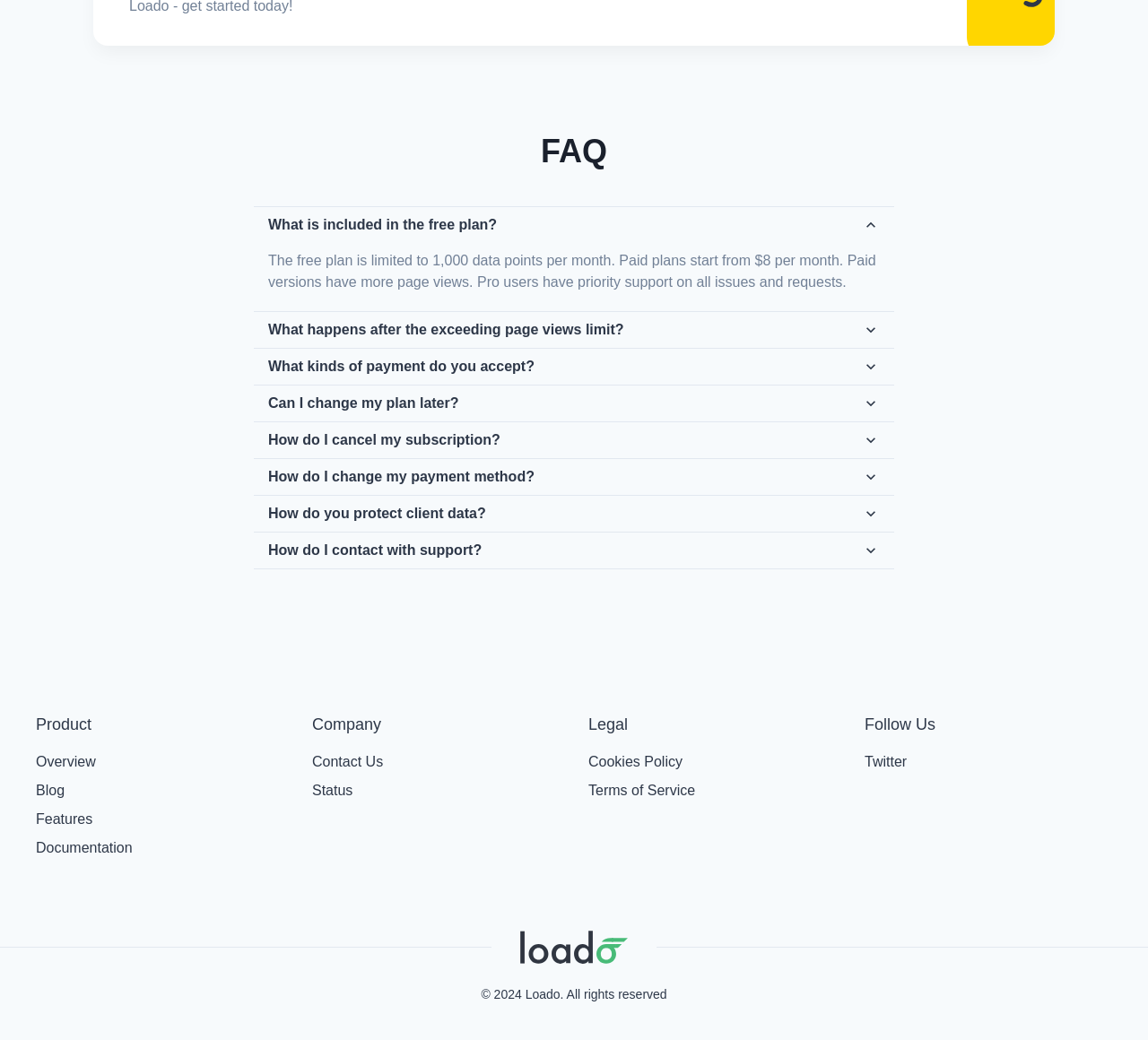For the element described, predict the bounding box coordinates as (top-left x, top-left y, bottom-right x, bottom-right y). All values should be between 0 and 1. Element description: Twitter

[0.753, 0.723, 0.79, 0.743]